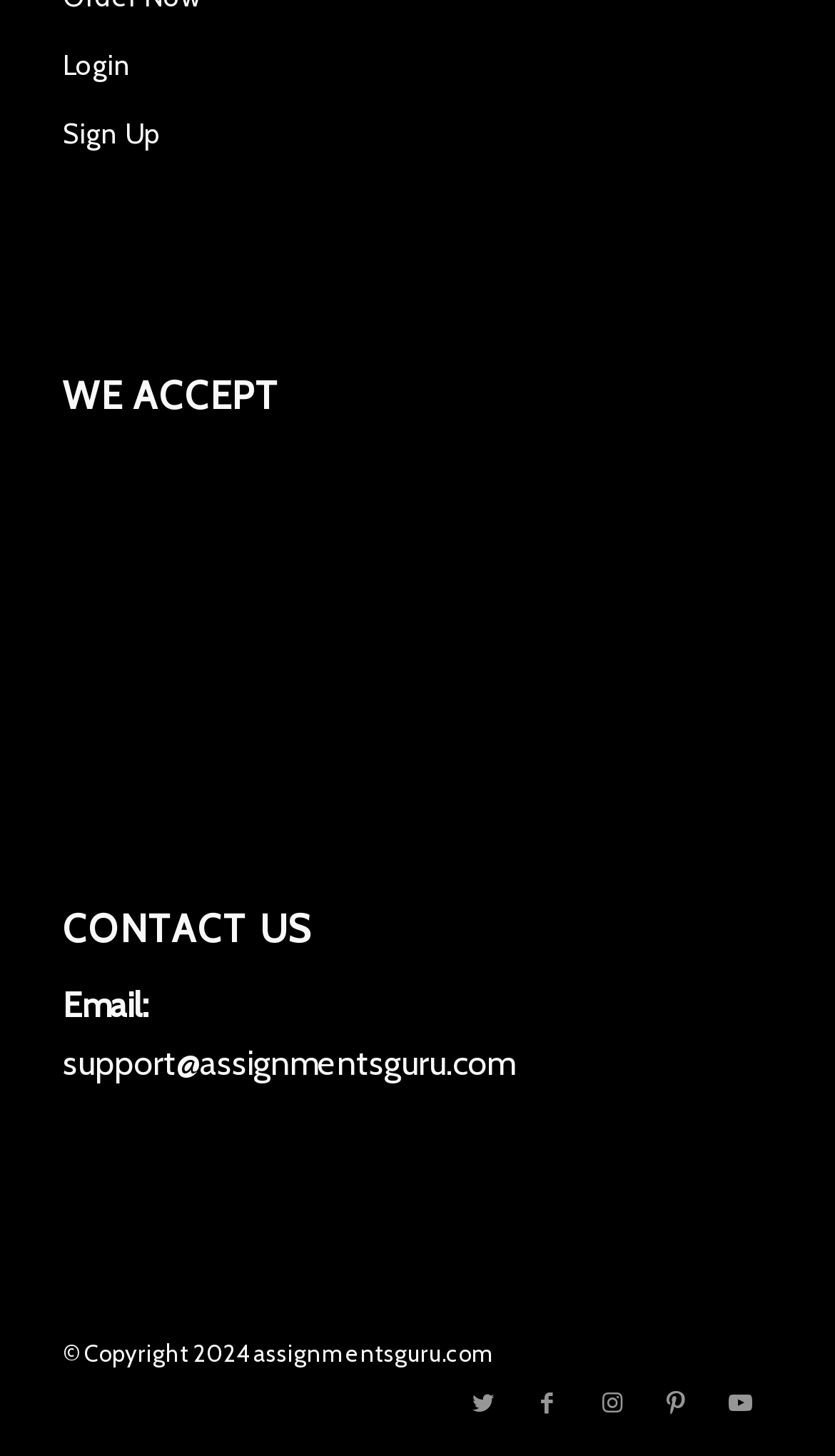Return the bounding box coordinates of the UI element that corresponds to this description: "Twitter". The coordinates must be given as four float numbers in the range of 0 and 1, [left, top, right, bottom].

[0.54, 0.941, 0.617, 0.985]